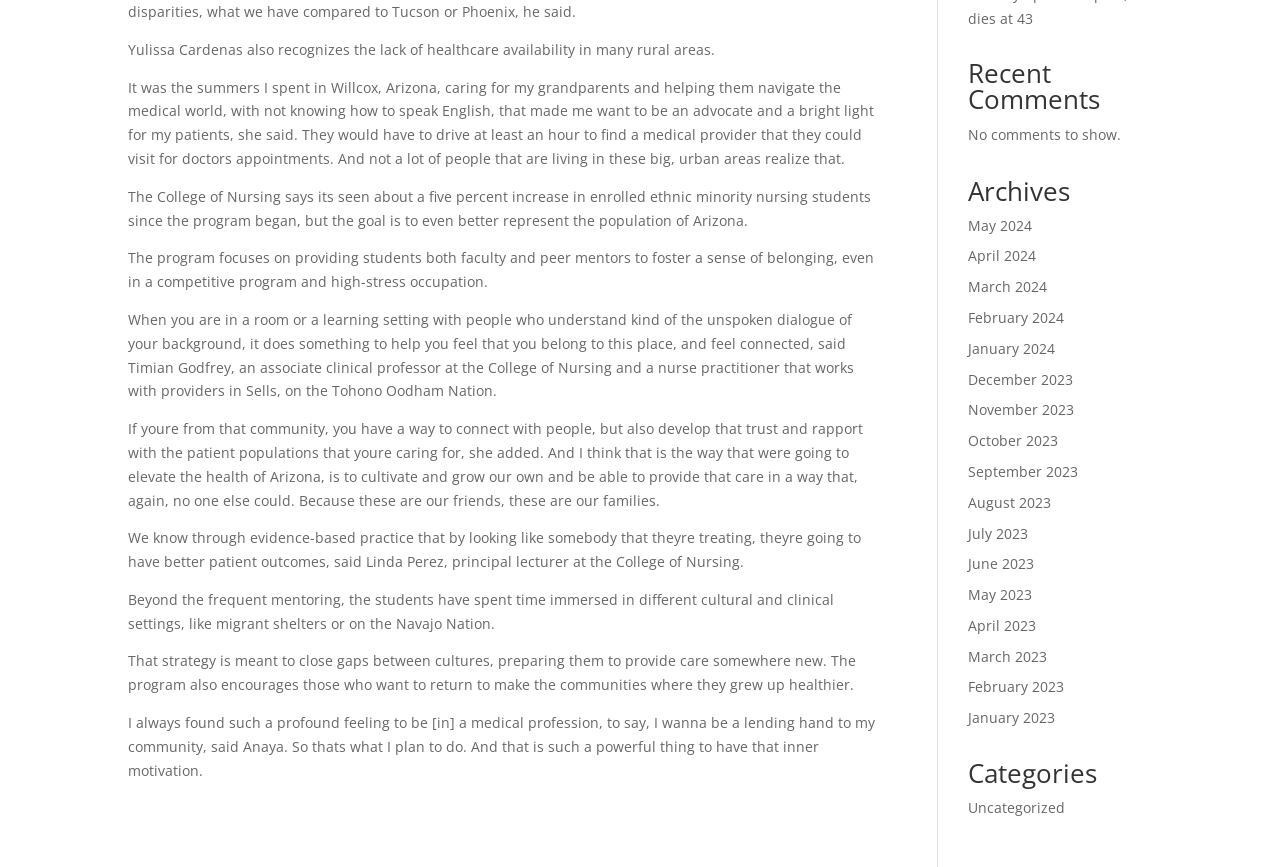Mark the bounding box of the element that matches the following description: "April 2024".

[0.756, 0.284, 0.81, 0.306]